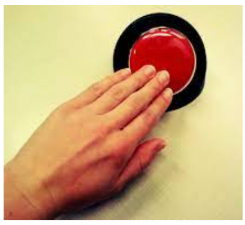What is the purpose of the button?
Use the image to give a comprehensive and detailed response to the question.

The context suggests that the button may be used for selecting items within the AAC (Augmentative and Alternative Communication) app, facilitating communication for individuals with speech or mobility challenges.